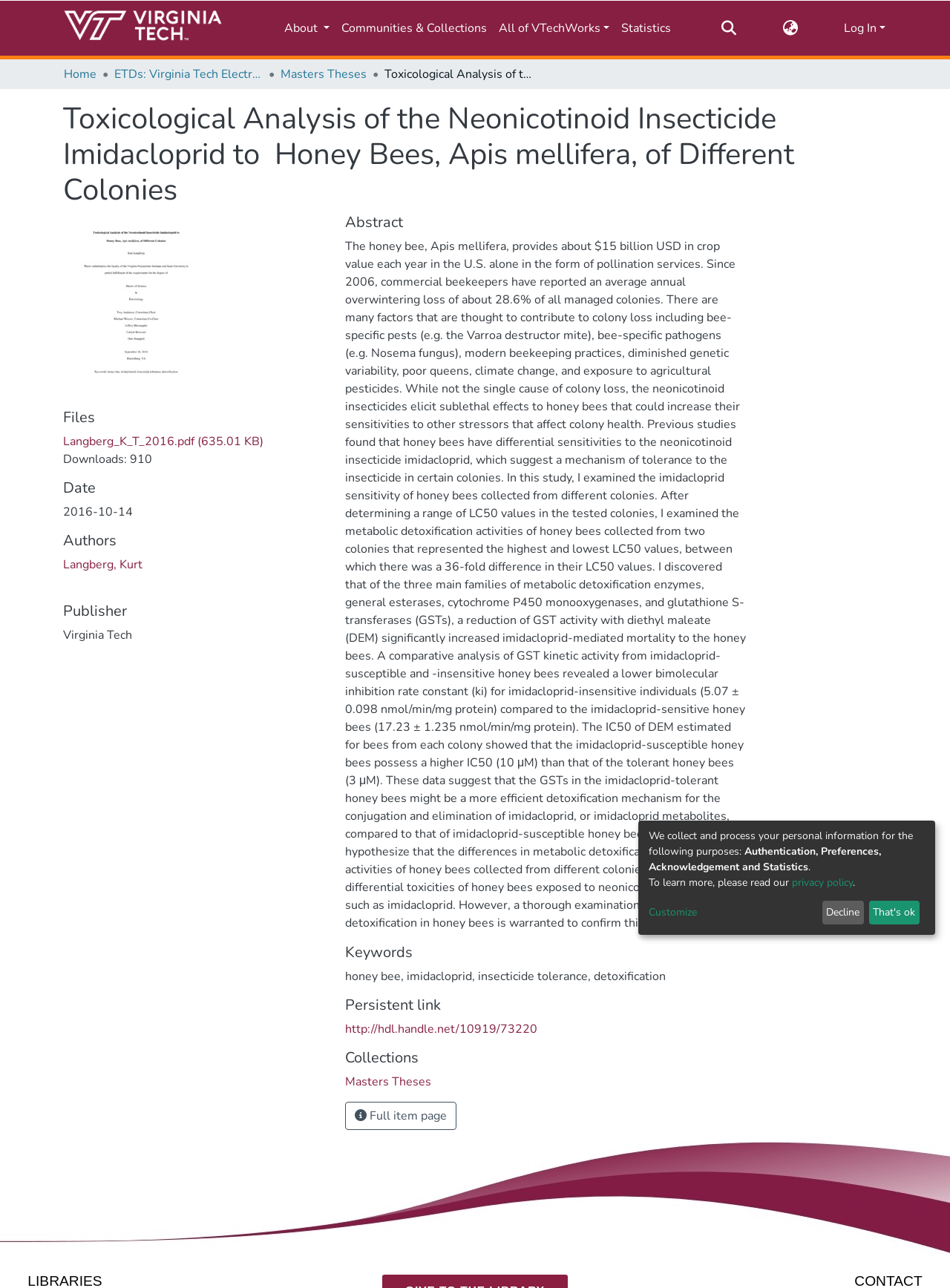Find the bounding box coordinates of the clickable region needed to perform the following instruction: "Download the file 'Langberg_K_T_2016.pdf'". The coordinates should be provided as four float numbers between 0 and 1, i.e., [left, top, right, bottom].

[0.066, 0.336, 0.277, 0.349]